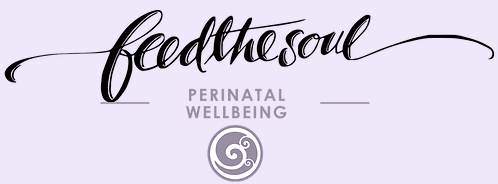What is the shape of the emblem in the logo?
Your answer should be a single word or phrase derived from the screenshot.

Circular